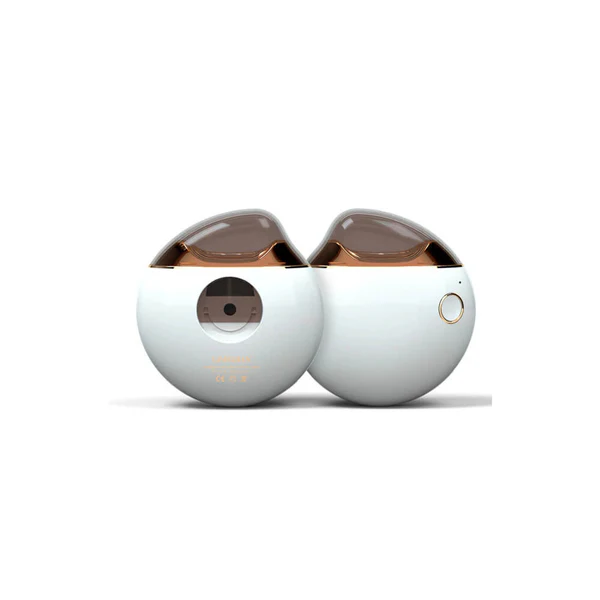Explain the details of the image you are viewing.

This image features a pair of elegantly designed trimming electric nail clippers. The clippers showcase a modern aesthetic with a glossy white exterior and stylish gold accents, lending a touch of sophistication to a grooming essential. The rounded shapes of the clippers enhance their portability, making them easy to handle and store. The clear tops reveal the inner workings, suggesting a thoughtful design that prioritizes both function and style. These clippers are designed to protect against over-cutting and skin injuries, providing an efficient and gentle nail-trimming experience, ideal for both adults and children. Perfect for anyone looking to simplify their nail care routine while enjoying a worry-free experience.